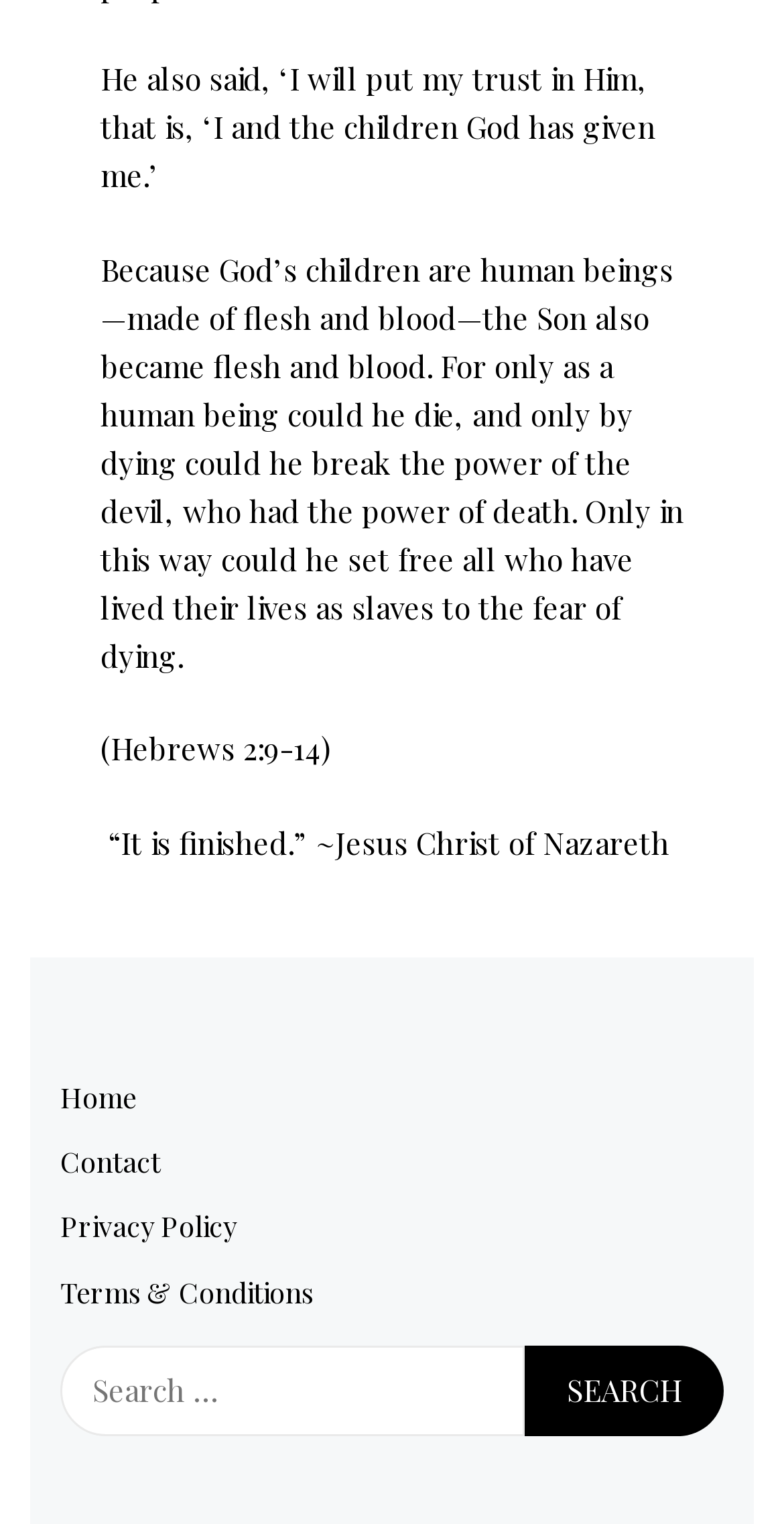Please provide the bounding box coordinates in the format (top-left x, top-left y, bottom-right x, bottom-right y). Remember, all values are floating point numbers between 0 and 1. What is the bounding box coordinate of the region described as: parent_node: Search for: value="Search"

[0.669, 0.883, 0.923, 0.943]